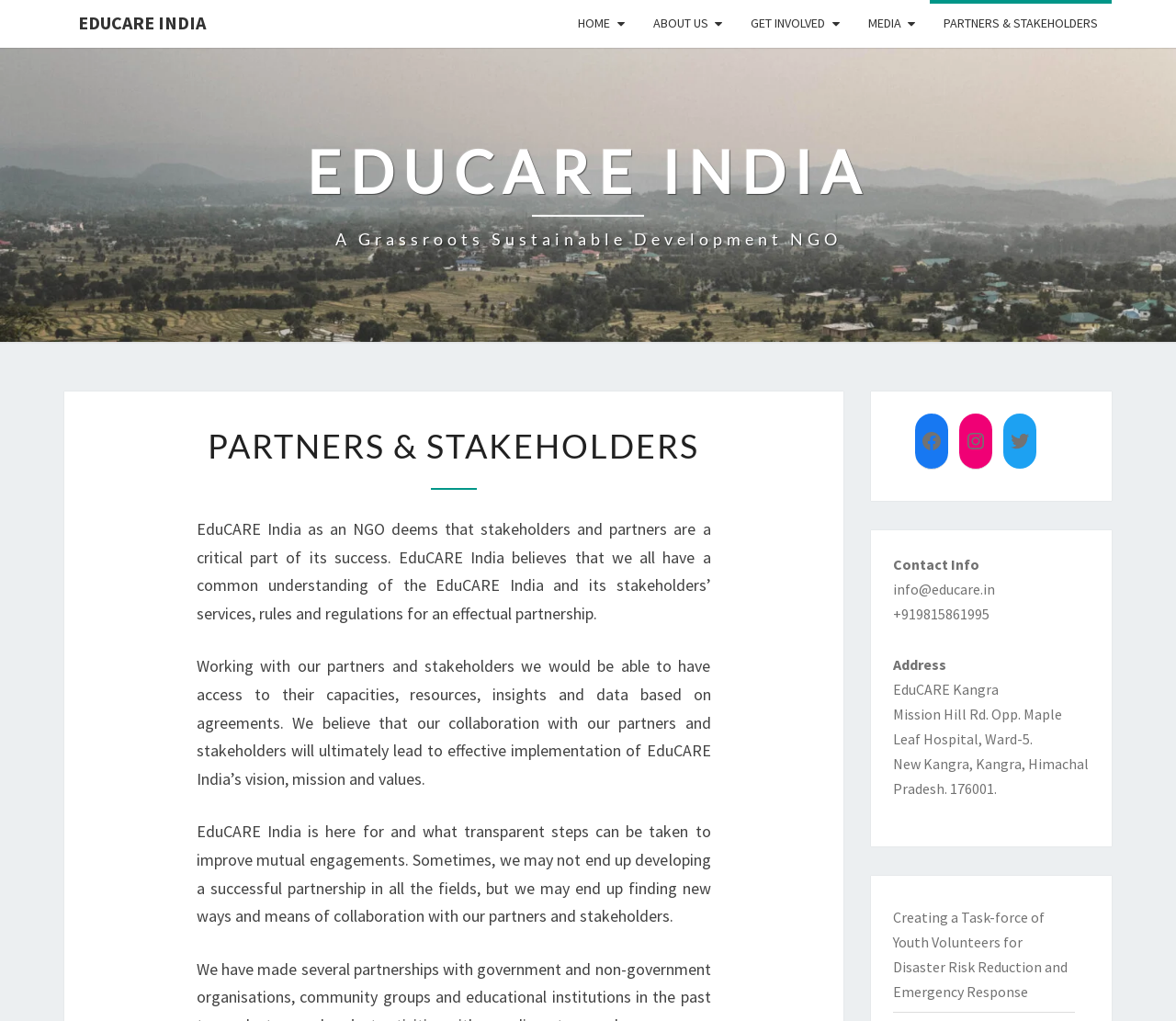Refer to the element description info@educare.in and identify the corresponding bounding box in the screenshot. Format the coordinates as (top-left x, top-left y, bottom-right x, bottom-right y) with values in the range of 0 to 1.

[0.759, 0.568, 0.846, 0.586]